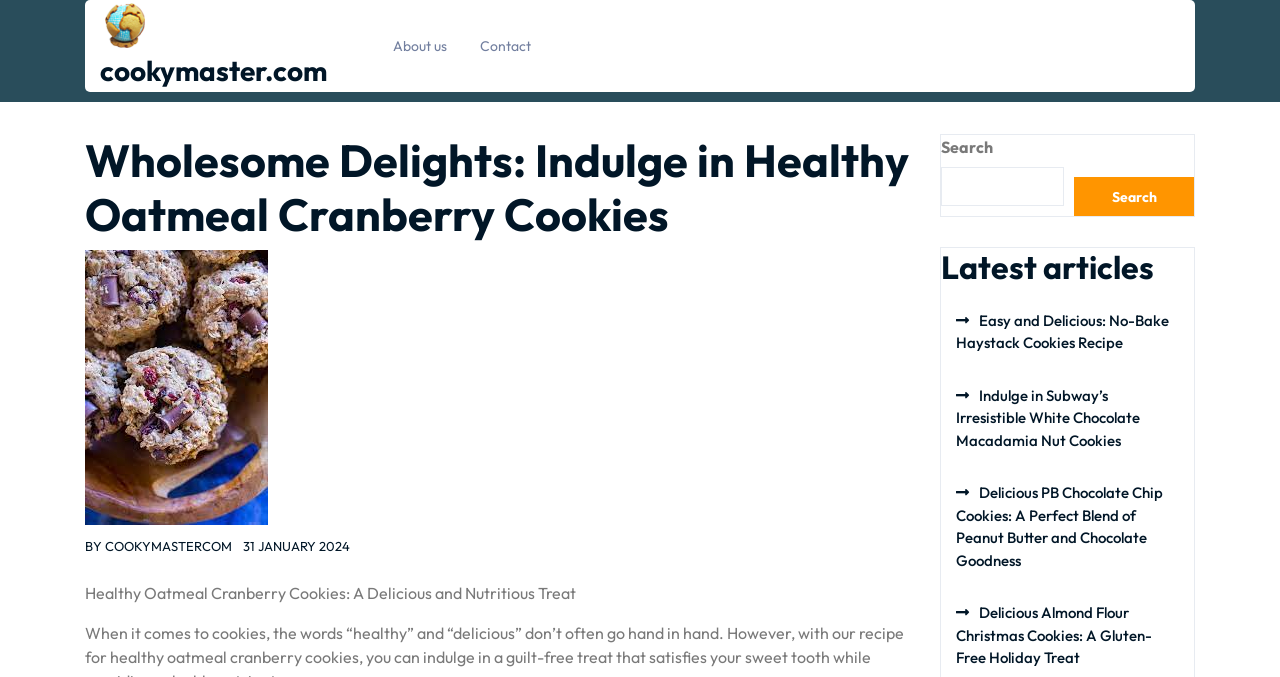Kindly respond to the following question with a single word or a brief phrase: 
What is the purpose of the search box?

To search the website